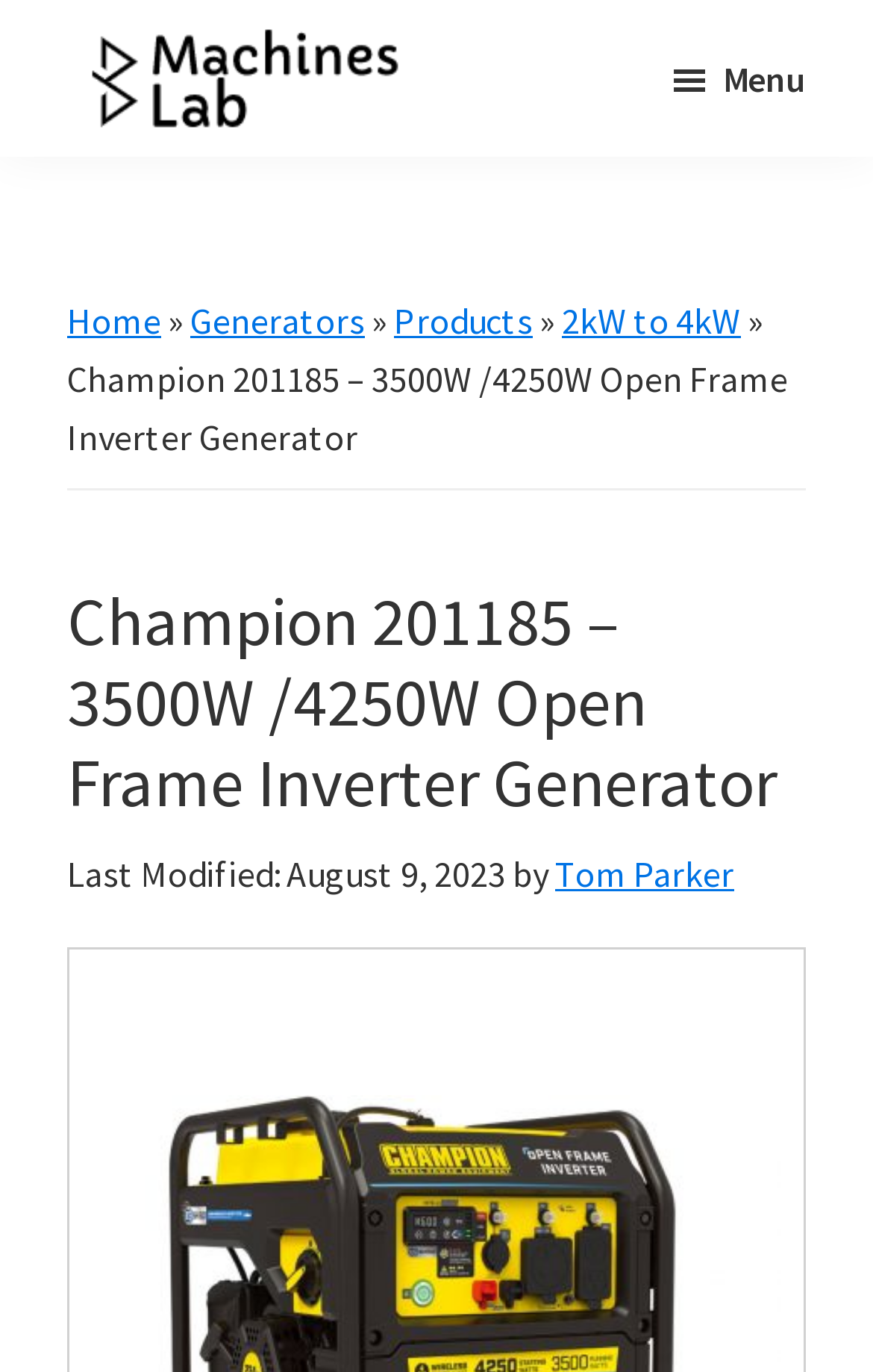Please study the image and answer the question comprehensively:
What is the name of the generator model?

I found the answer by looking at the heading element on the webpage, which contains the text 'Champion 201185 – 3500W /4250W Open Frame Inverter Generator'. This heading is a prominent element on the page, indicating that it is the main topic of the page, which is the generator model.